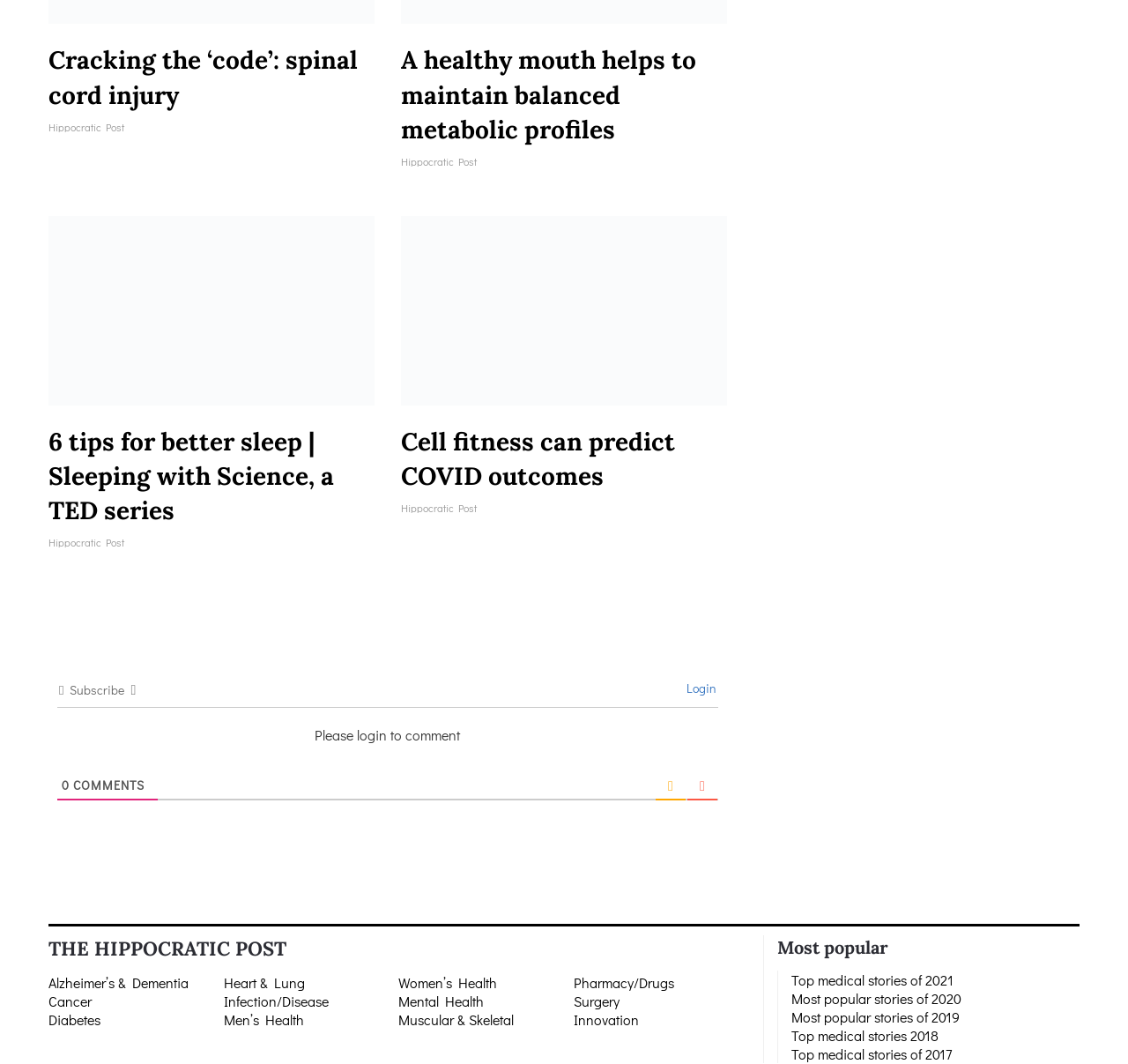What categories are listed at the bottom of the page?
Provide a concise answer using a single word or phrase based on the image.

Alzheimer’s & Dementia, Cancer, Diabetes, etc.